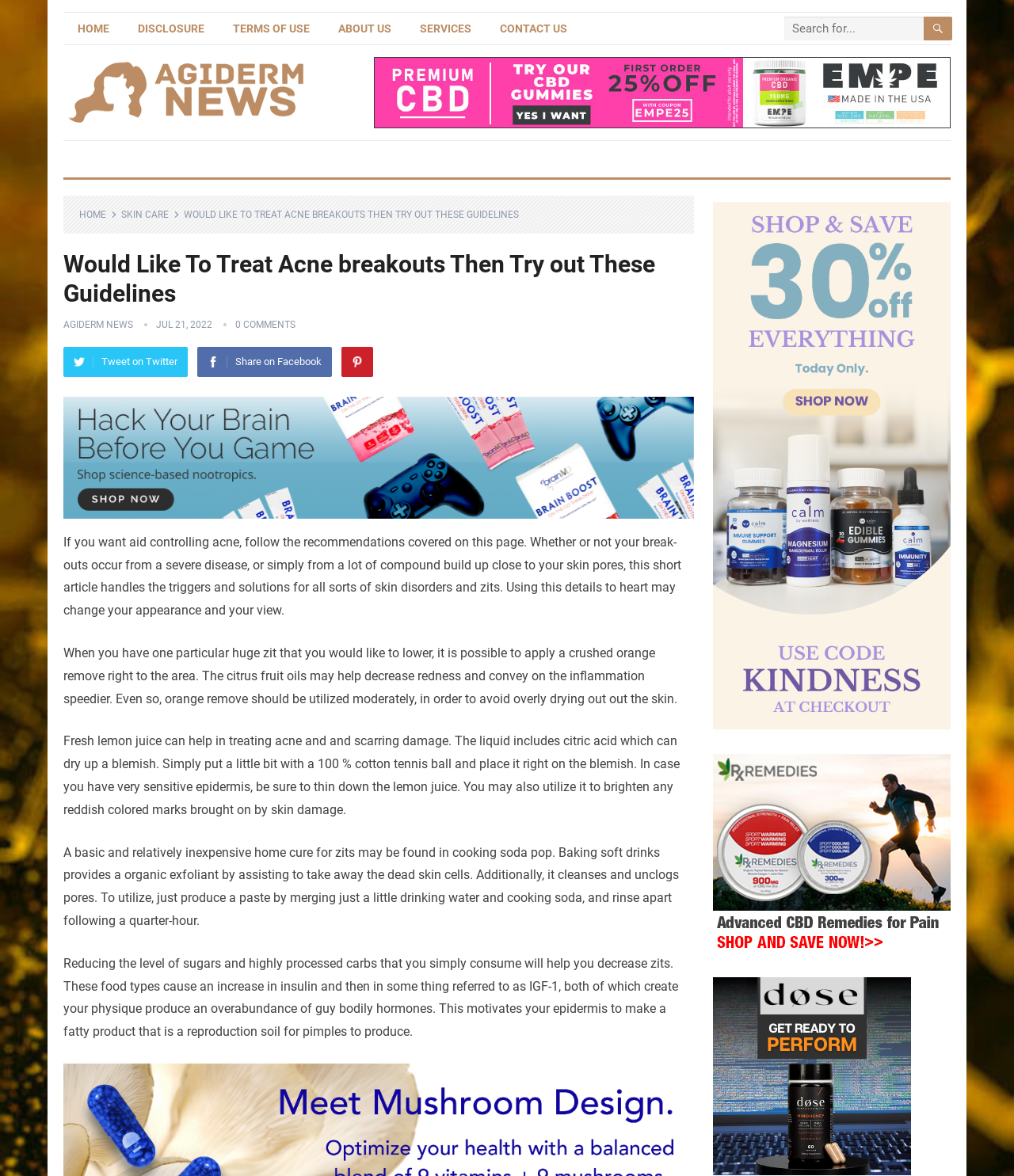Find the bounding box coordinates corresponding to the UI element with the description: "alt="Better Brain, Better Game!"". The coordinates should be formatted as [left, top, right, bottom], with values as floats between 0 and 1.

[0.062, 0.431, 0.684, 0.444]